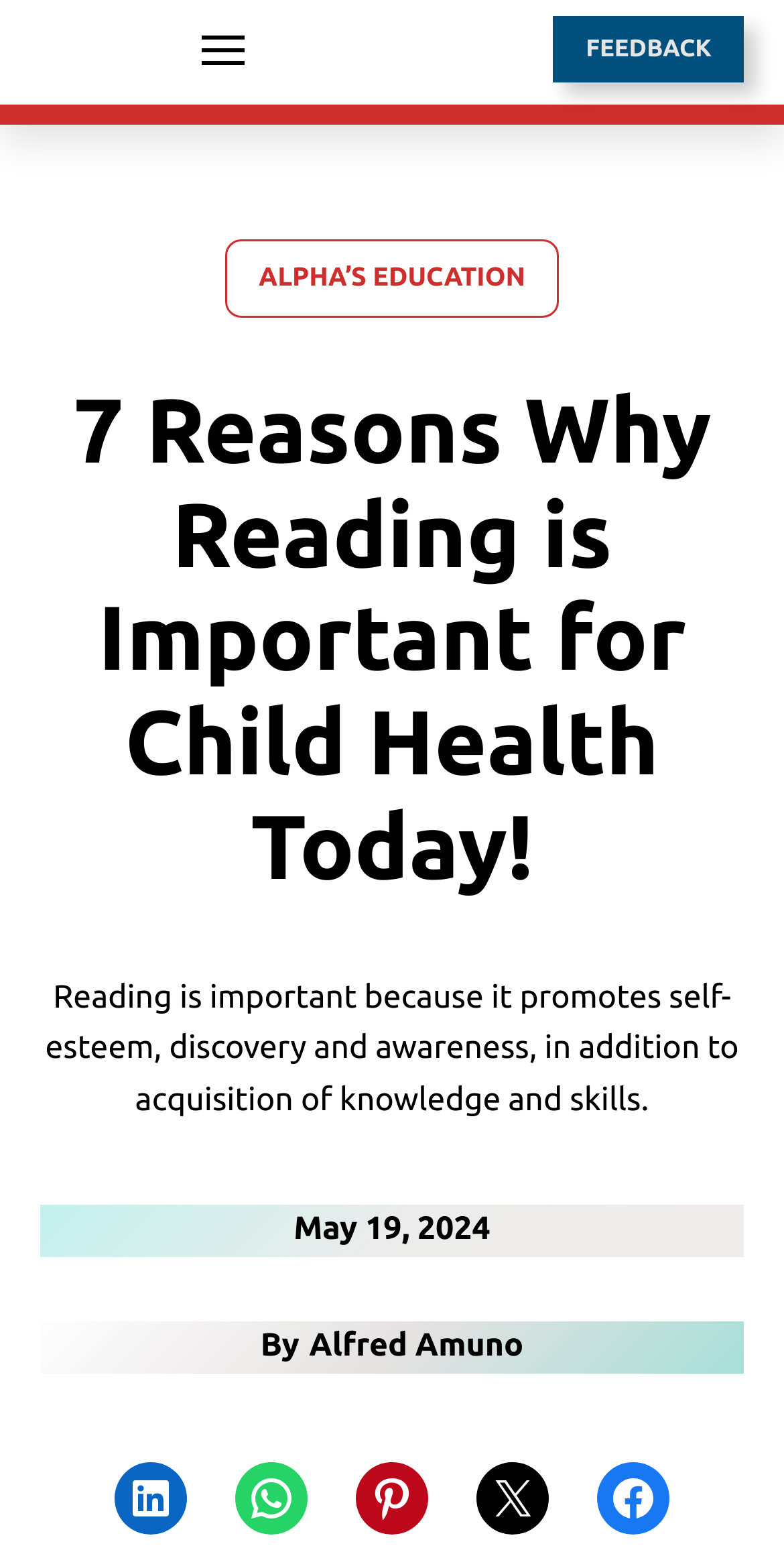Provide a short answer to the following question with just one word or phrase: When was the article published?

May 19, 2024